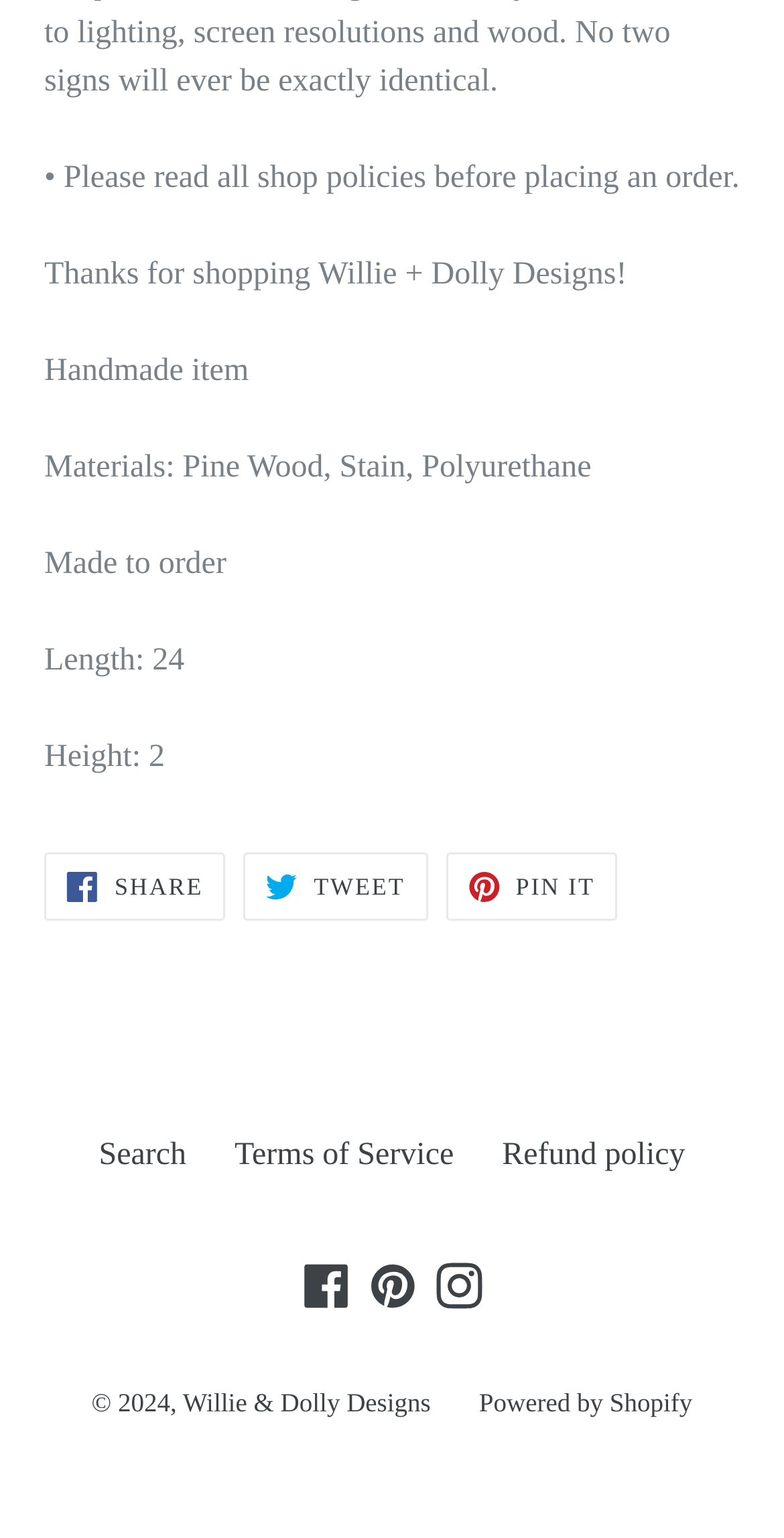Kindly determine the bounding box coordinates for the area that needs to be clicked to execute this instruction: "Go to Facebook".

[0.378, 0.82, 0.453, 0.852]